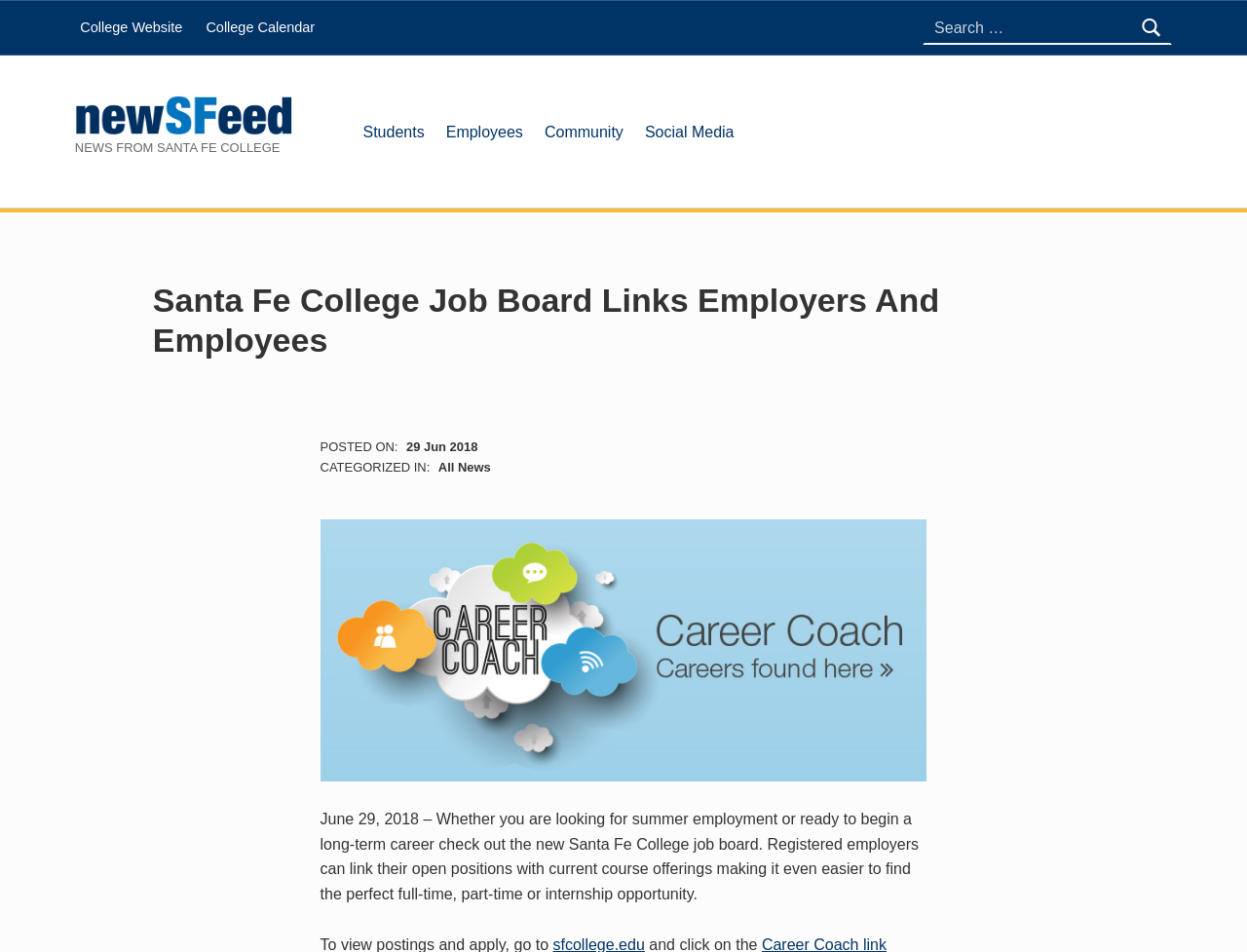What is the logo displayed on the page?
Based on the visual, give a brief answer using one word or a short phrase.

Career Coach logo